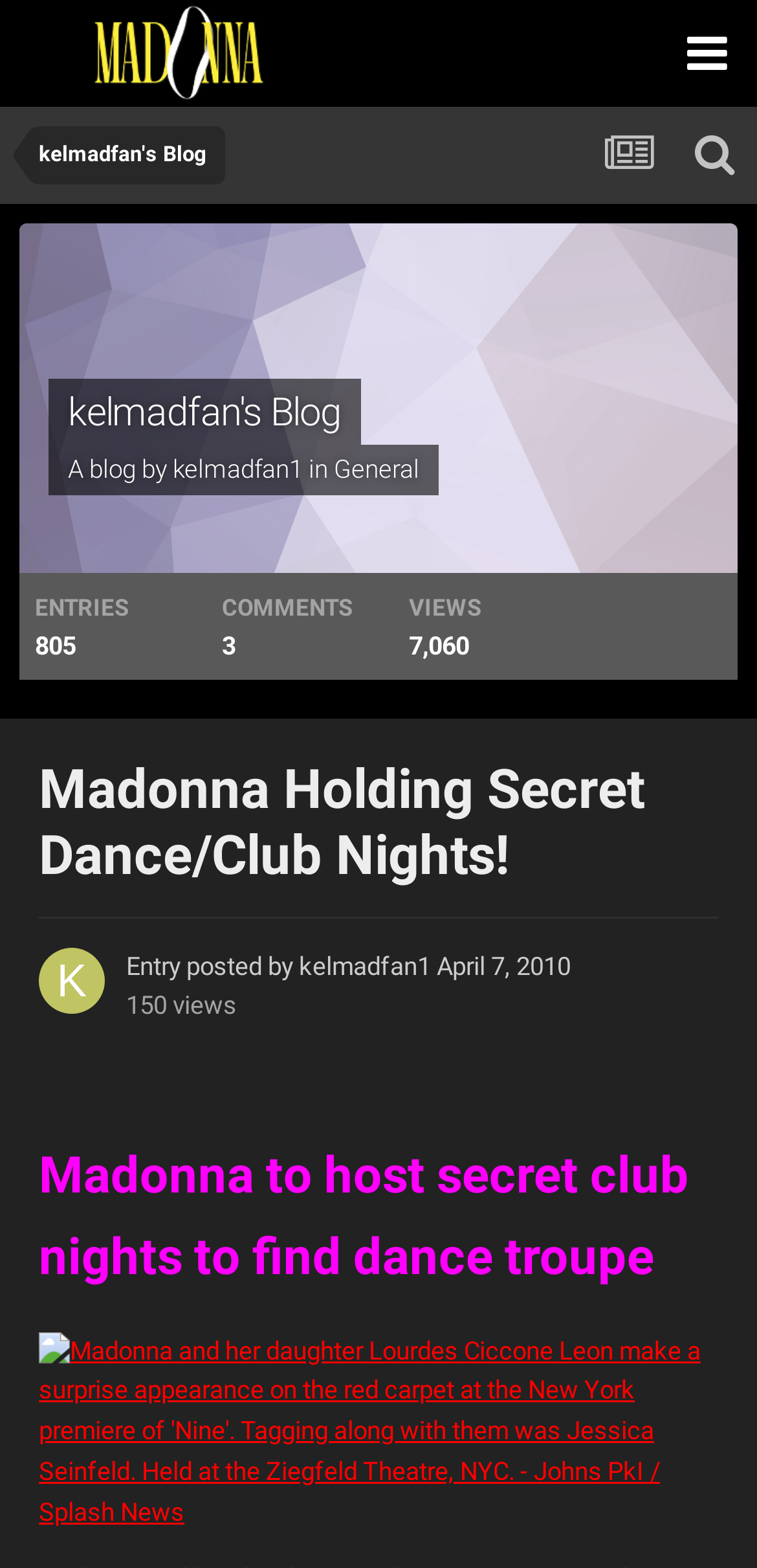Please find the bounding box coordinates of the clickable region needed to complete the following instruction: "Get mission and history information". The bounding box coordinates must consist of four float numbers between 0 and 1, i.e., [left, top, right, bottom].

None